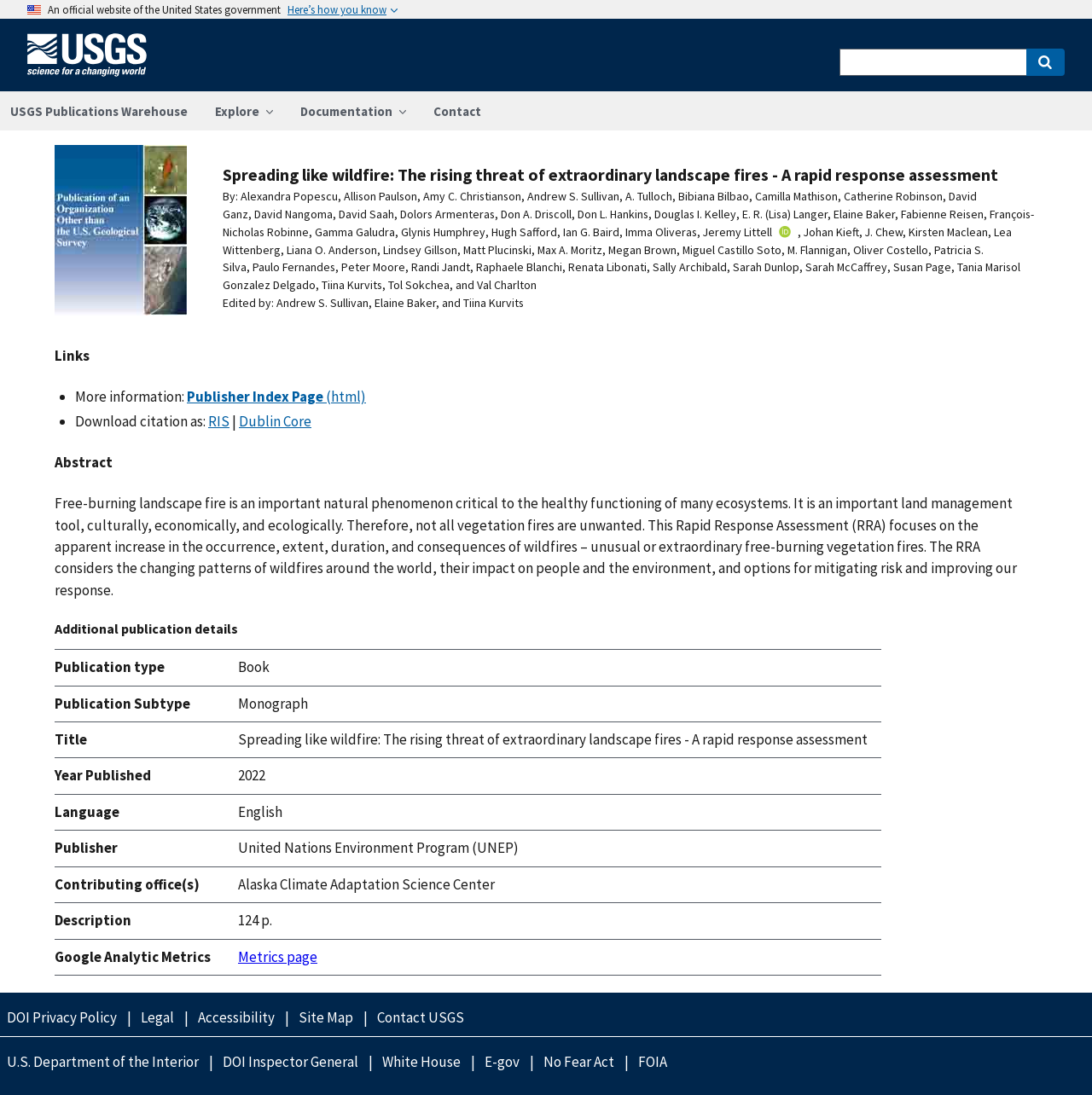Locate the bounding box coordinates of the clickable element to fulfill the following instruction: "Search for something". Provide the coordinates as four float numbers between 0 and 1 in the format [left, top, right, bottom].

[0.769, 0.045, 0.975, 0.07]